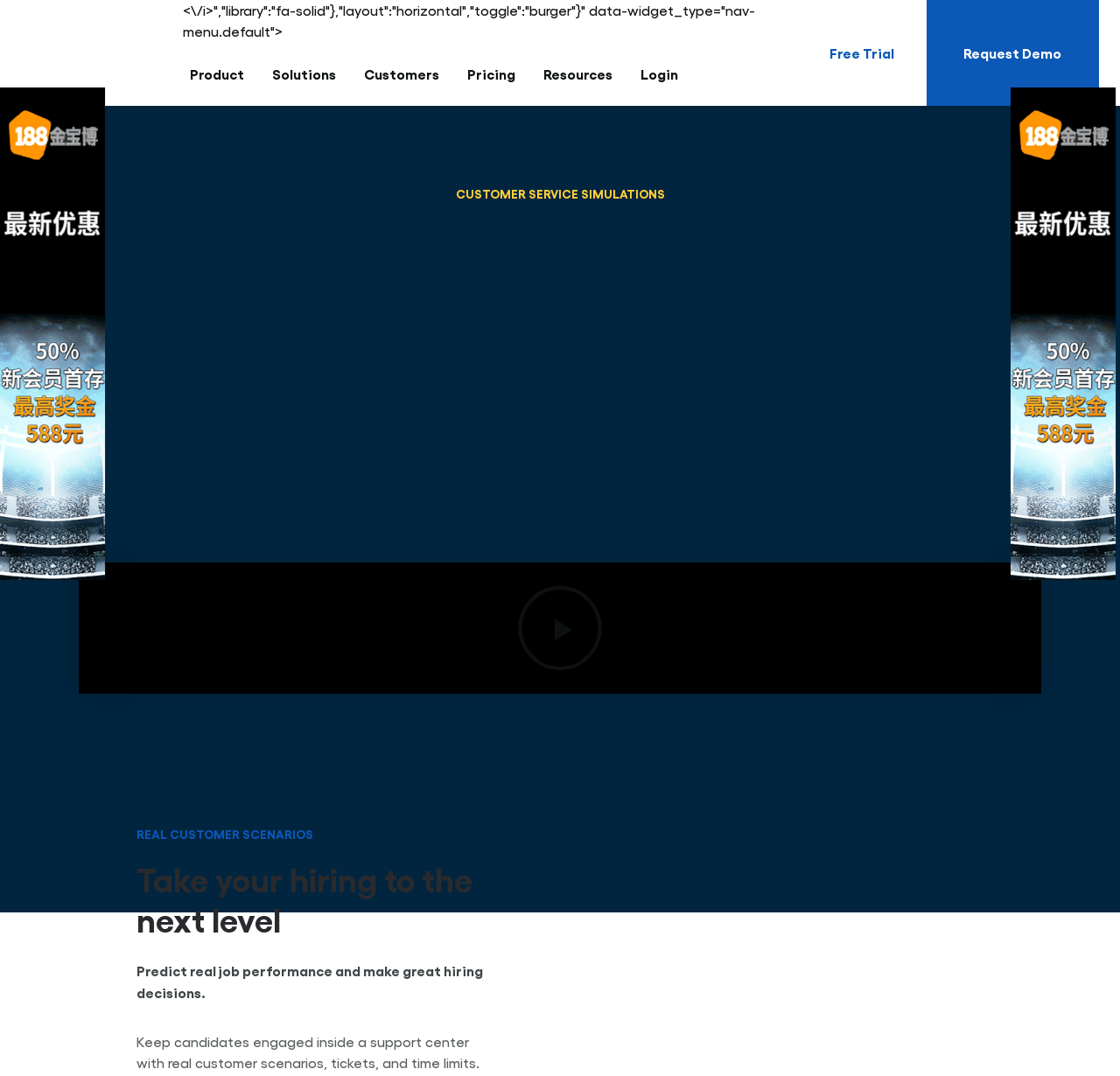What is the purpose of the 'Free Trial' button?
Answer the question with just one word or phrase using the image.

To start a free trial